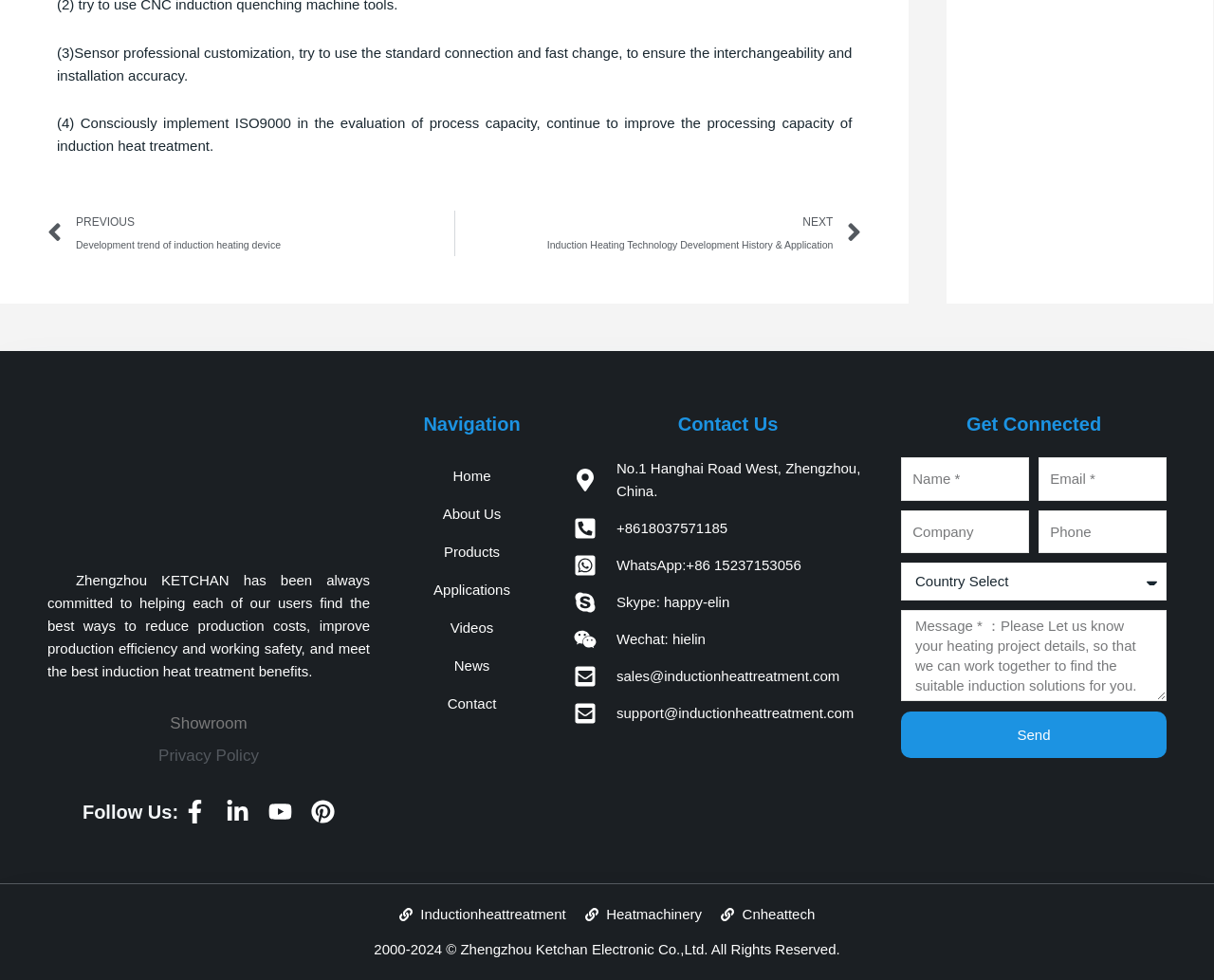Highlight the bounding box coordinates of the element that should be clicked to carry out the following instruction: "Click the 'Logo' link". The coordinates must be given as four float numbers ranging from 0 to 1, i.e., [left, top, right, bottom].

[0.055, 0.416, 0.289, 0.562]